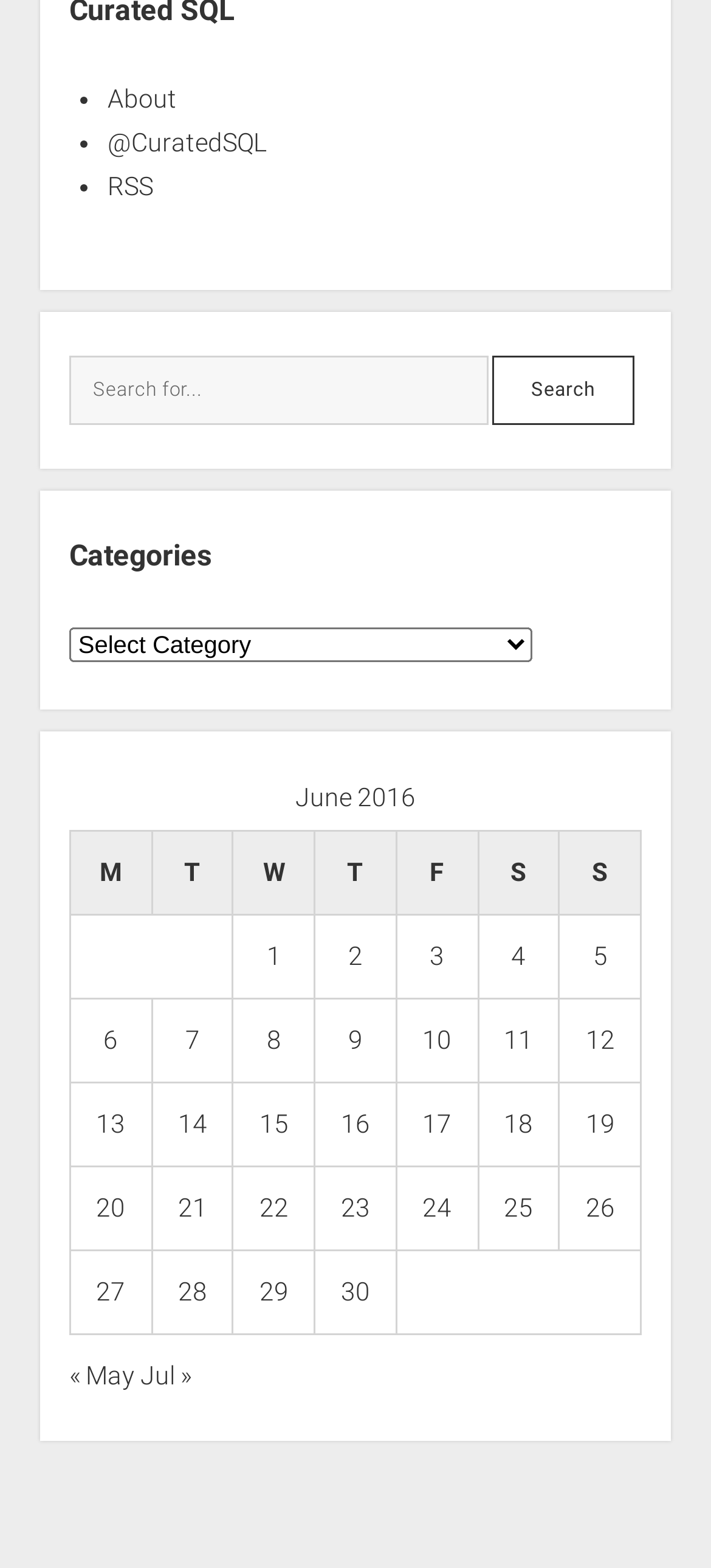What is the purpose of the search box?
Please provide a comprehensive answer based on the details in the screenshot.

The purpose of the search box can be inferred by its label 'Search' and its location above the table of posts, suggesting that it is used to search for specific posts.